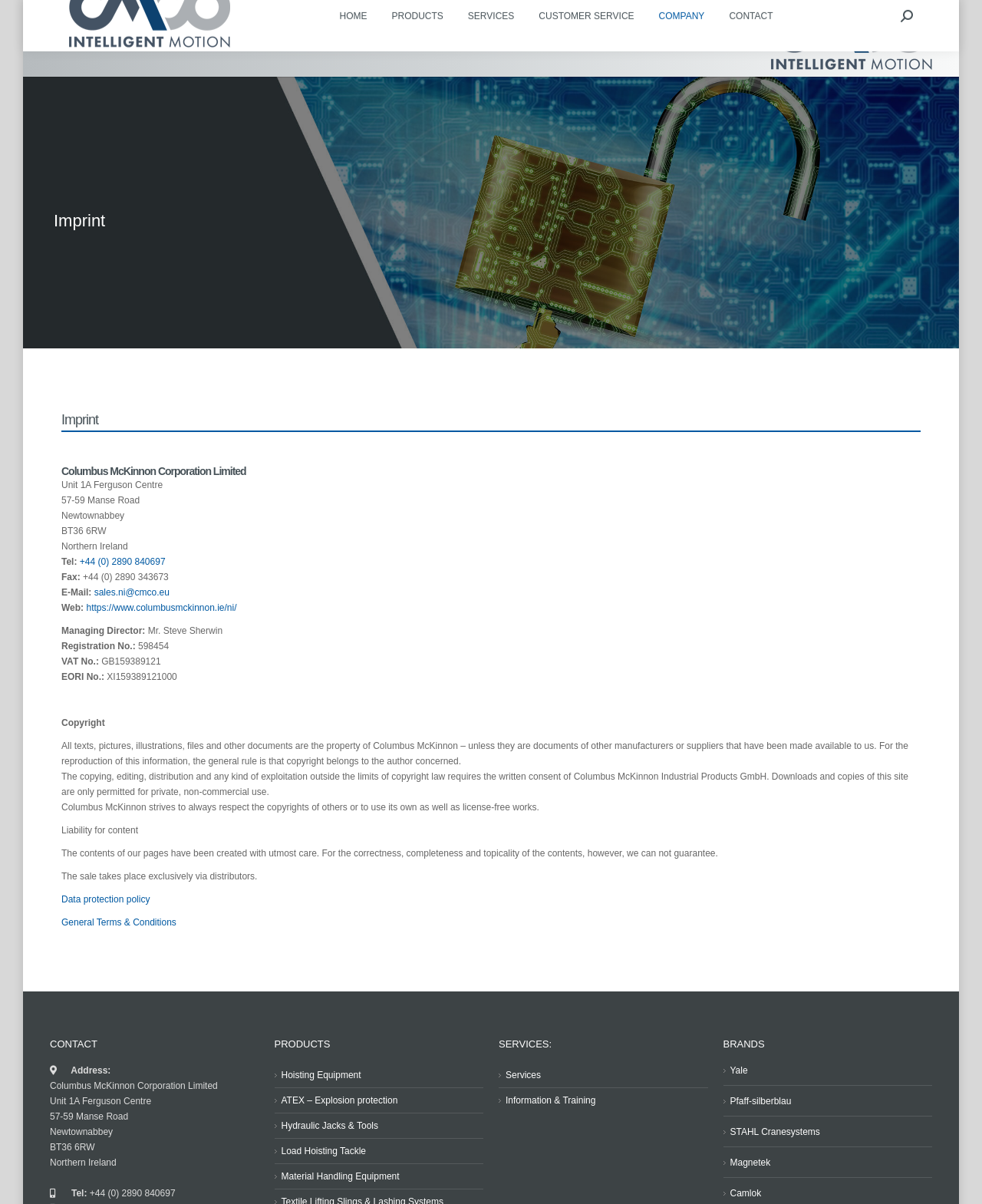Use a single word or phrase to answer the question:
What is the company name?

Columbus McKinnon Corporation Limited